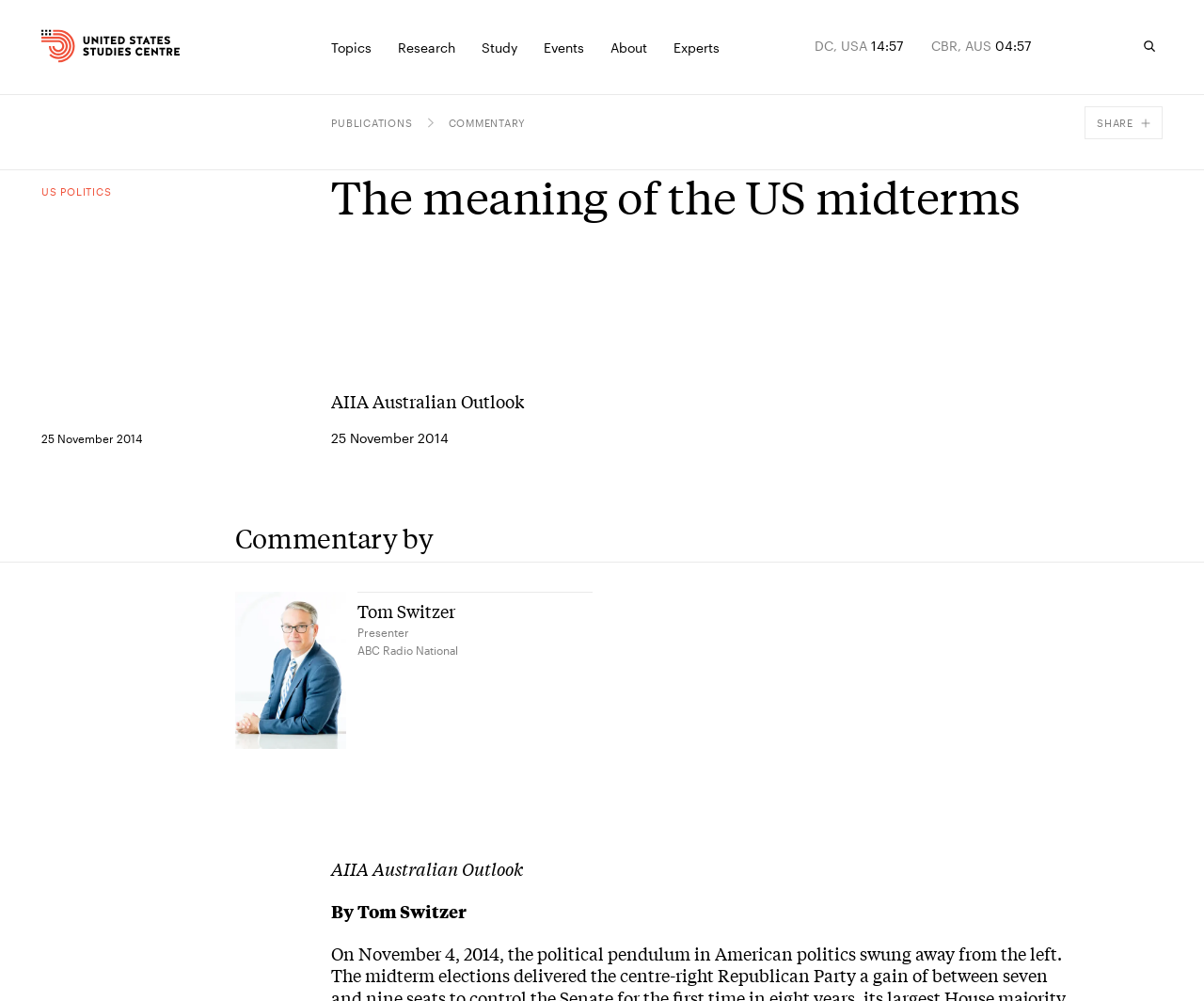Please identify the bounding box coordinates of the region to click in order to complete the task: "Go to the home page". The coordinates must be four float numbers between 0 and 1, specified as [left, top, right, bottom].

None